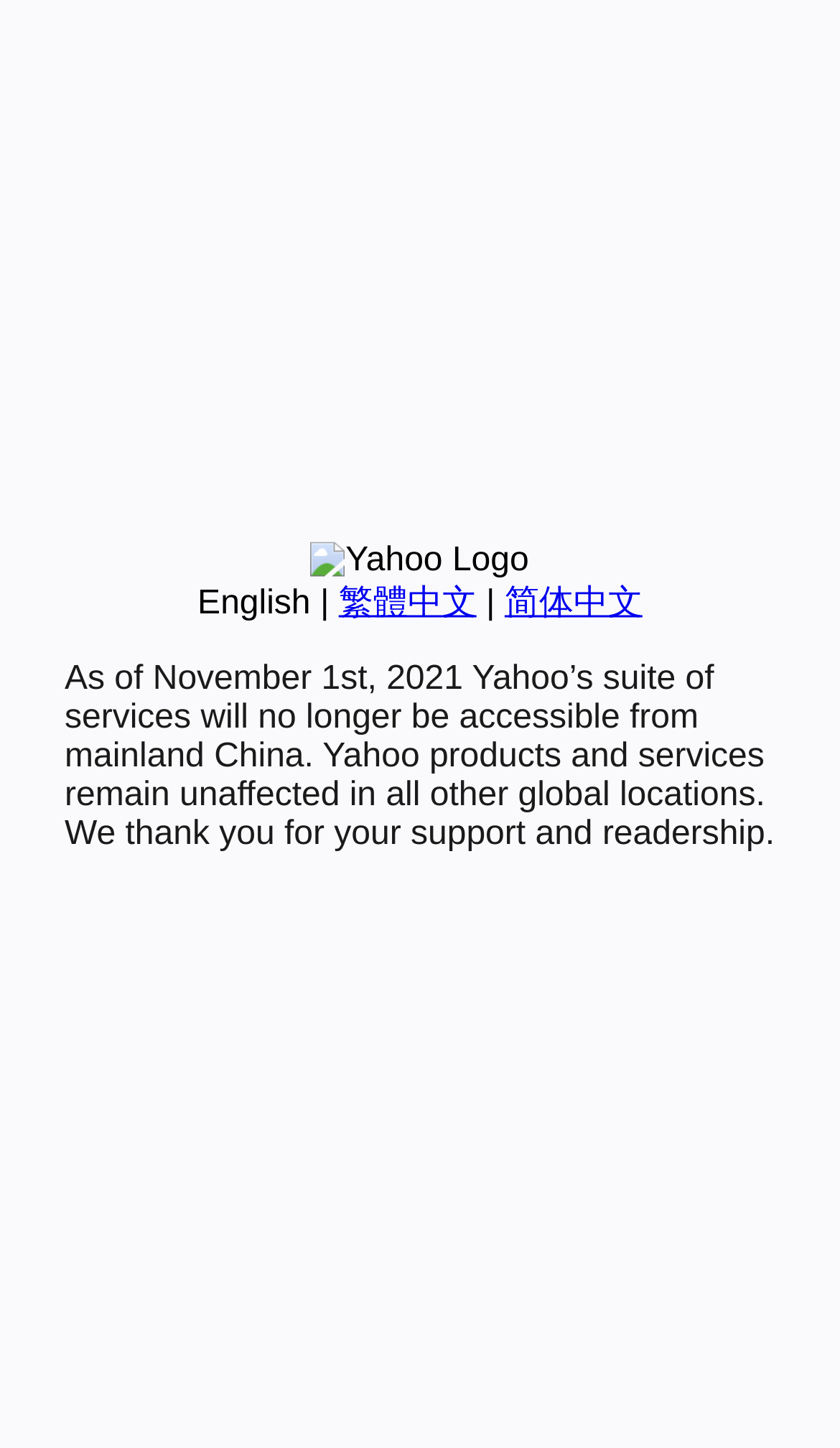Determine the bounding box of the UI element mentioned here: "繁體中文". The coordinates must be in the format [left, top, right, bottom] with values ranging from 0 to 1.

[0.403, 0.404, 0.567, 0.429]